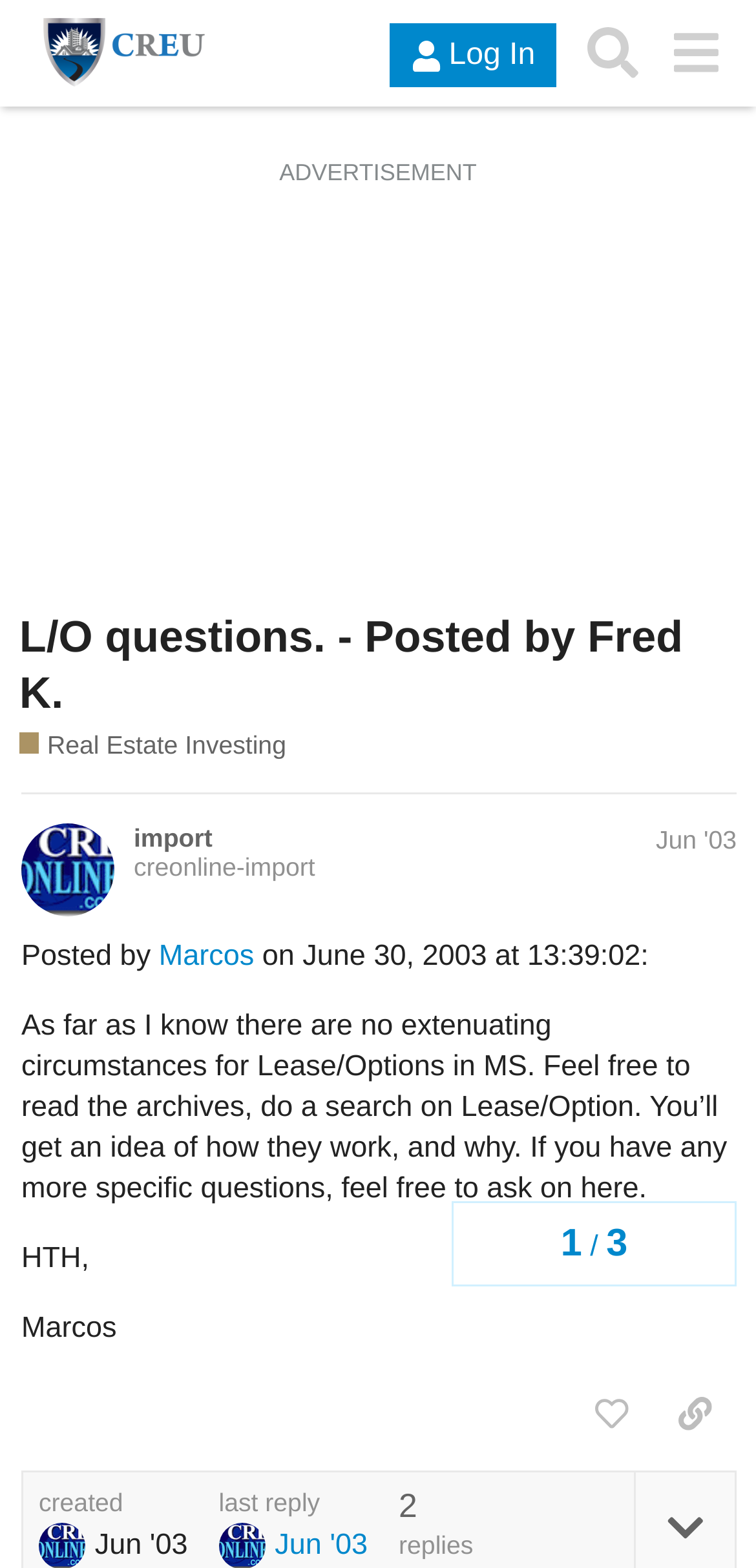What is the date of this post?
Using the information presented in the image, please offer a detailed response to the question.

I found the date by looking at the text 'on June 30, 2003 at 13:39:02:' which is located below the heading 'L/O questions. - Posted by Fred K.'.